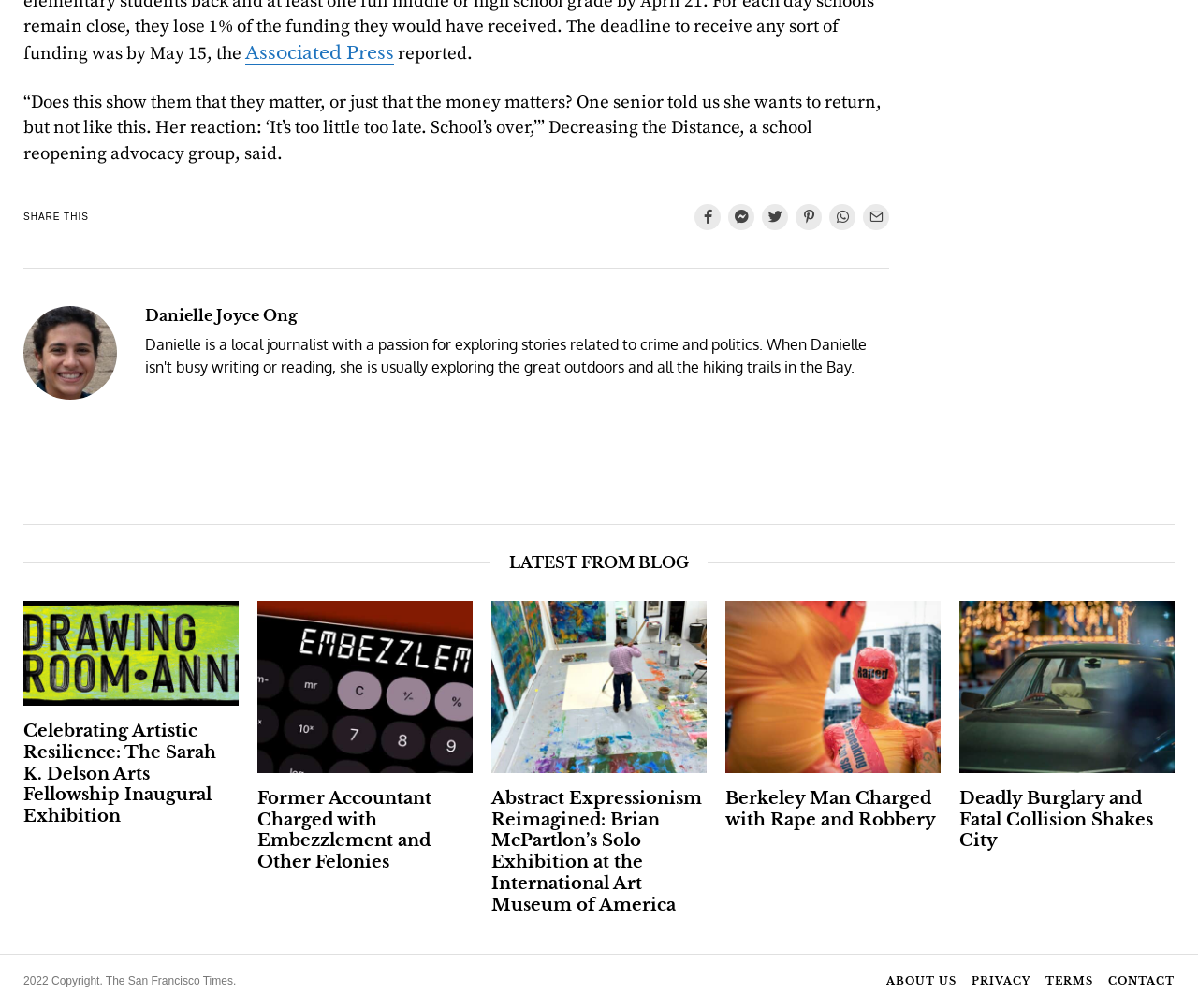What is the copyright year mentioned at the bottom of the page?
Refer to the image and provide a detailed answer to the question.

I looked at the static text element at the bottom of the page and found the copyright year mentioned as '2022'.